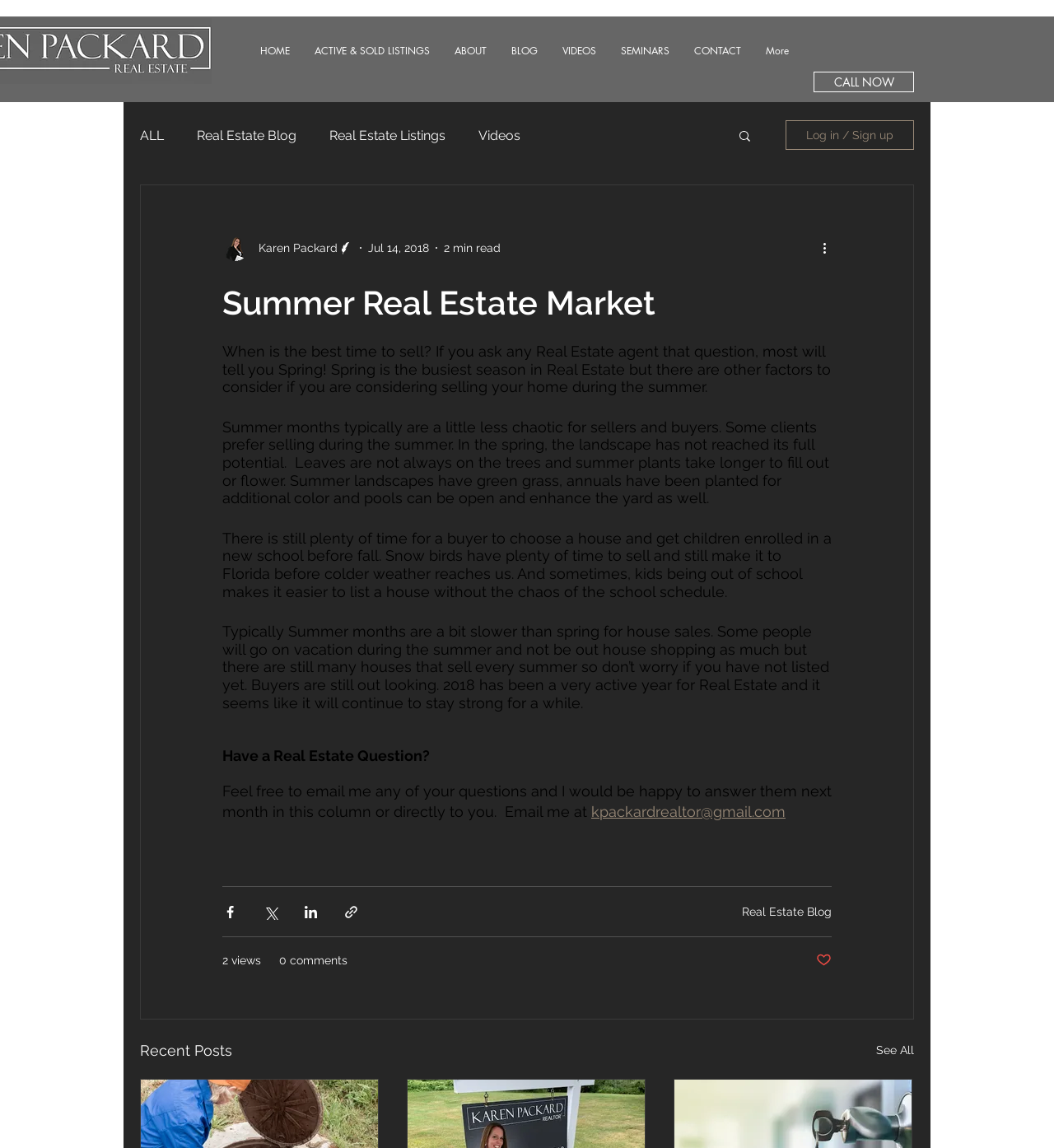Can you find the bounding box coordinates of the area I should click to execute the following instruction: "Click on the 'HOME' link"?

[0.235, 0.027, 0.287, 0.062]